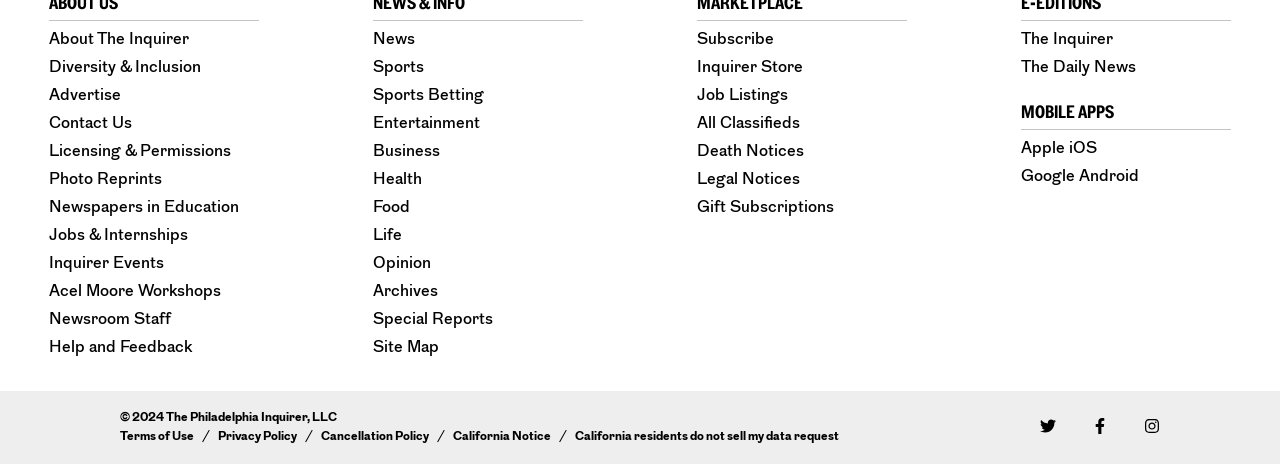Pinpoint the bounding box coordinates of the clickable area necessary to execute the following instruction: "Go to News". The coordinates should be given as four float numbers between 0 and 1, namely [left, top, right, bottom].

[0.291, 0.067, 0.455, 0.101]